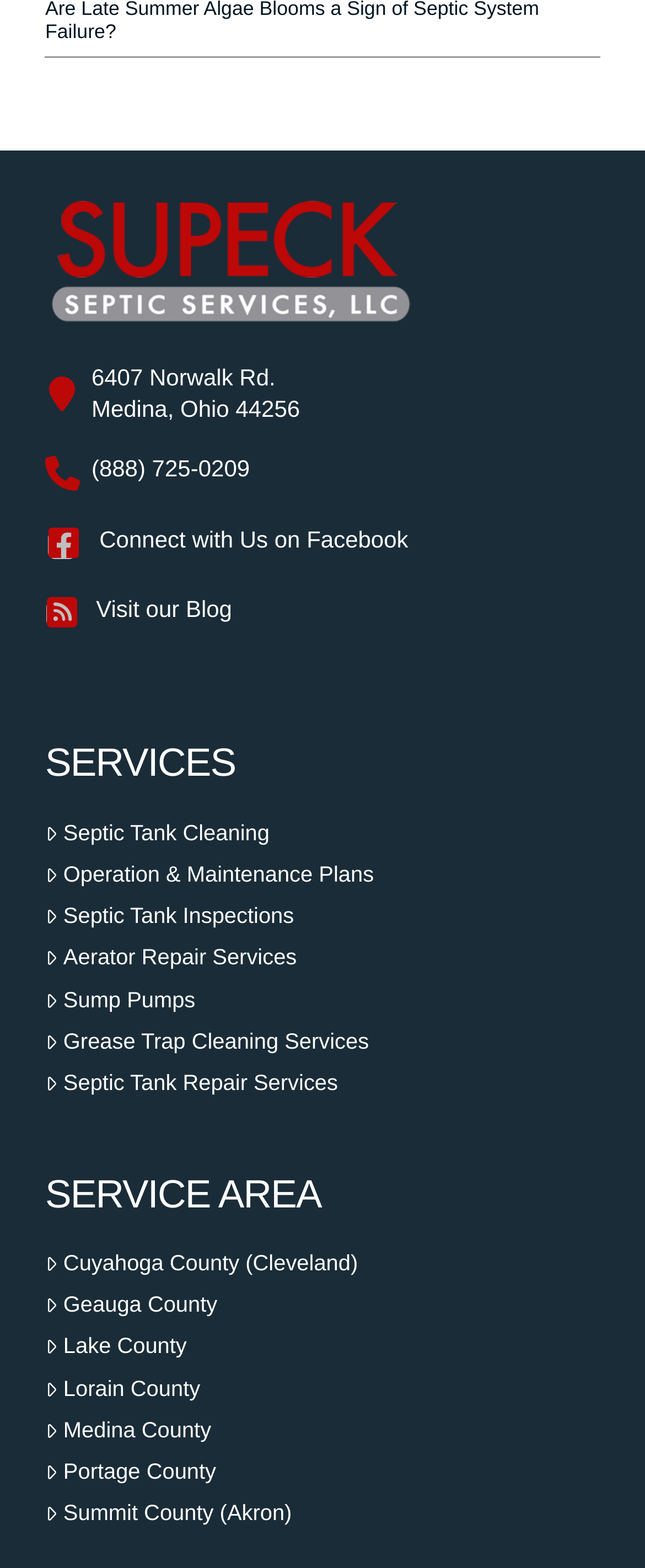Identify the bounding box coordinates for the element you need to click to achieve the following task: "Call (888) 725-0209". The coordinates must be four float values ranging from 0 to 1, formatted as [left, top, right, bottom].

[0.142, 0.29, 0.387, 0.307]